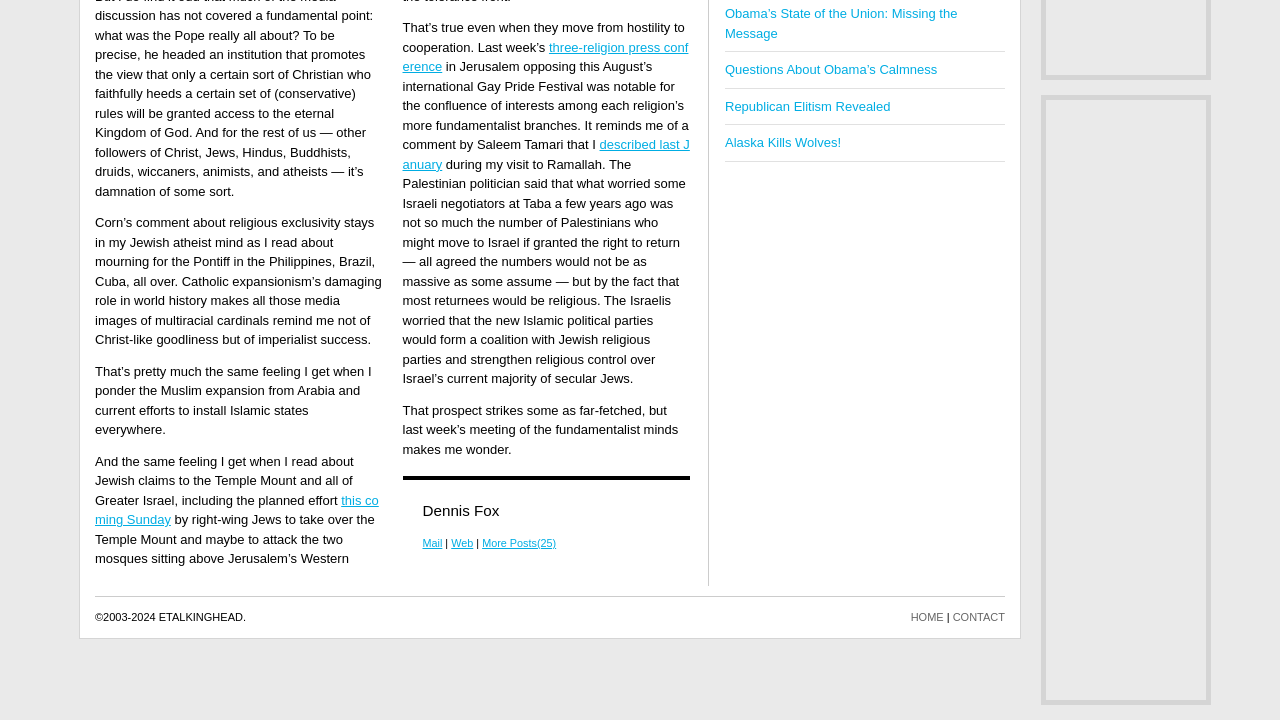Extract the bounding box coordinates of the UI element described: "CONTACT". Provide the coordinates in the format [left, top, right, bottom] with values ranging from 0 to 1.

[0.744, 0.849, 0.785, 0.865]